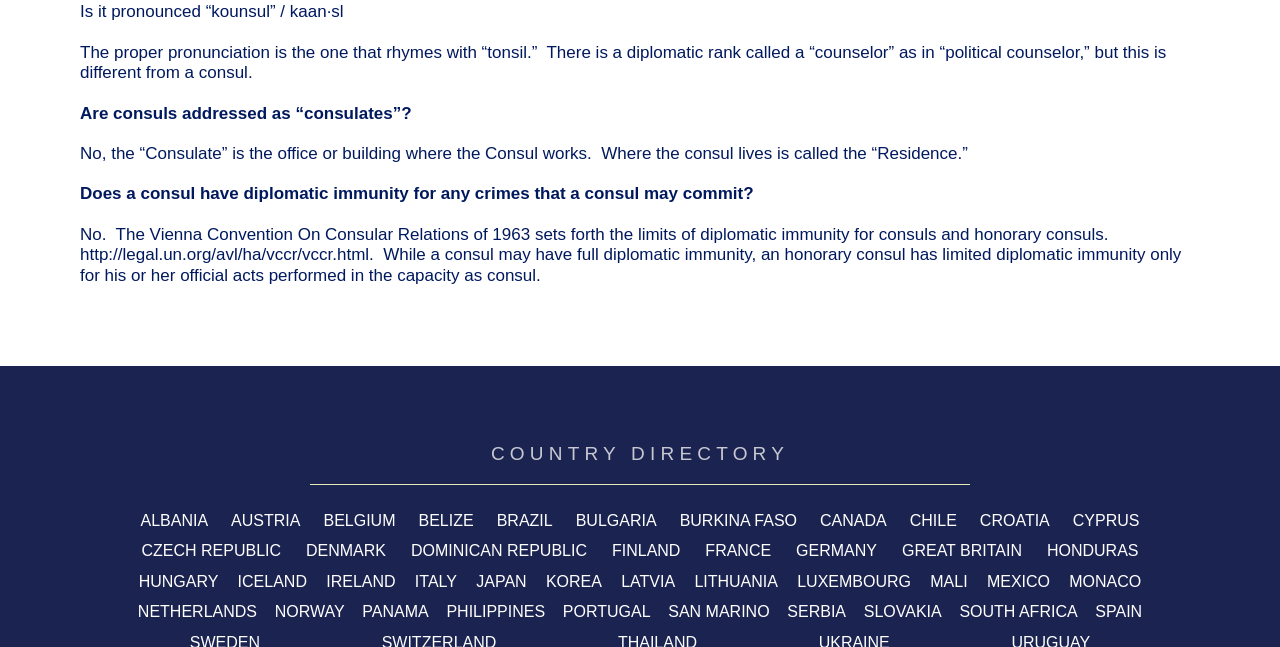Kindly determine the bounding box coordinates for the area that needs to be clicked to execute this instruction: "Read about the proper pronunciation of consul".

[0.062, 0.066, 0.911, 0.127]